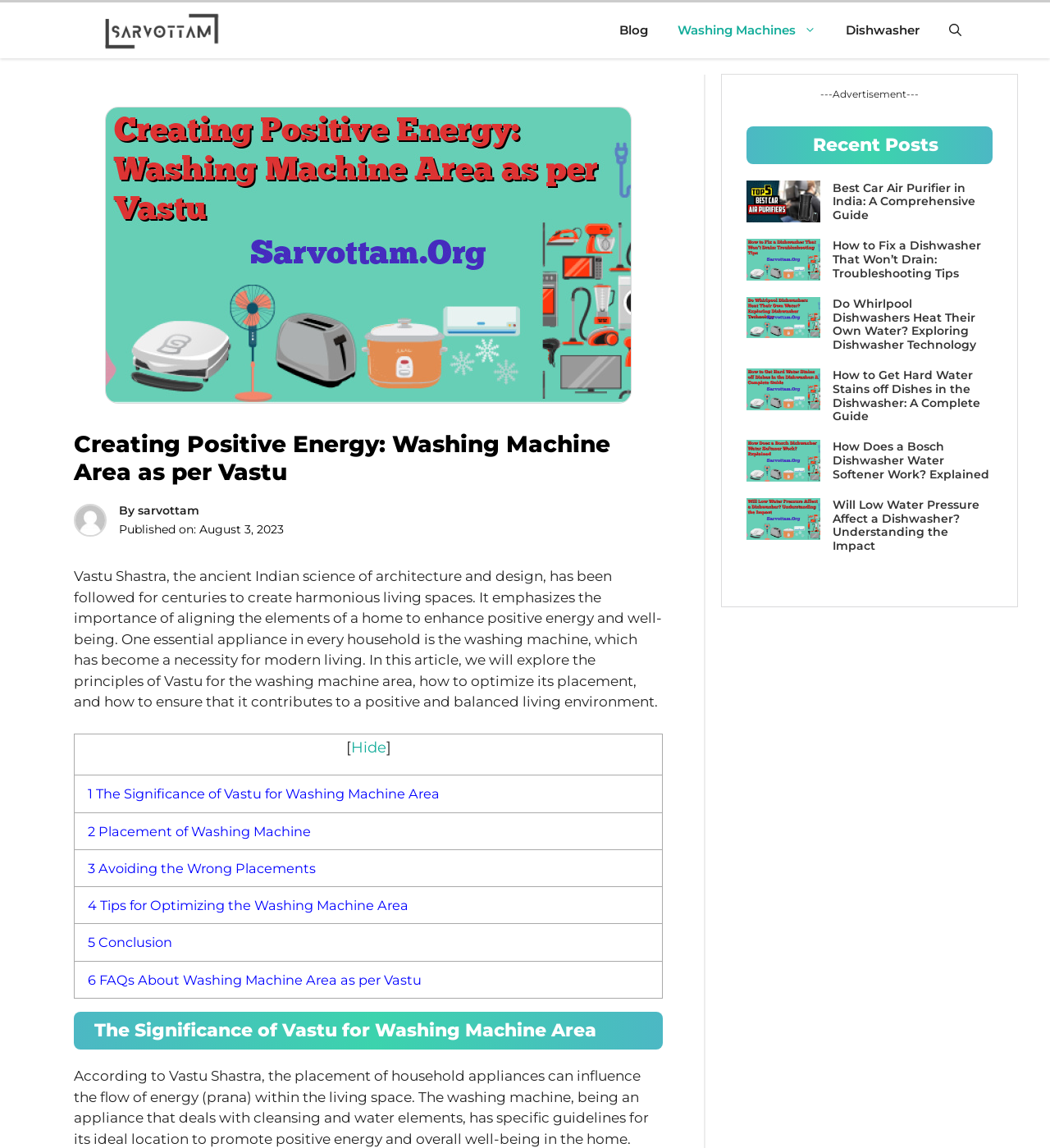Identify the bounding box of the UI element described as follows: "5 Conclusion". Provide the coordinates as four float numbers in the range of 0 to 1 [left, top, right, bottom].

[0.071, 0.804, 0.63, 0.837]